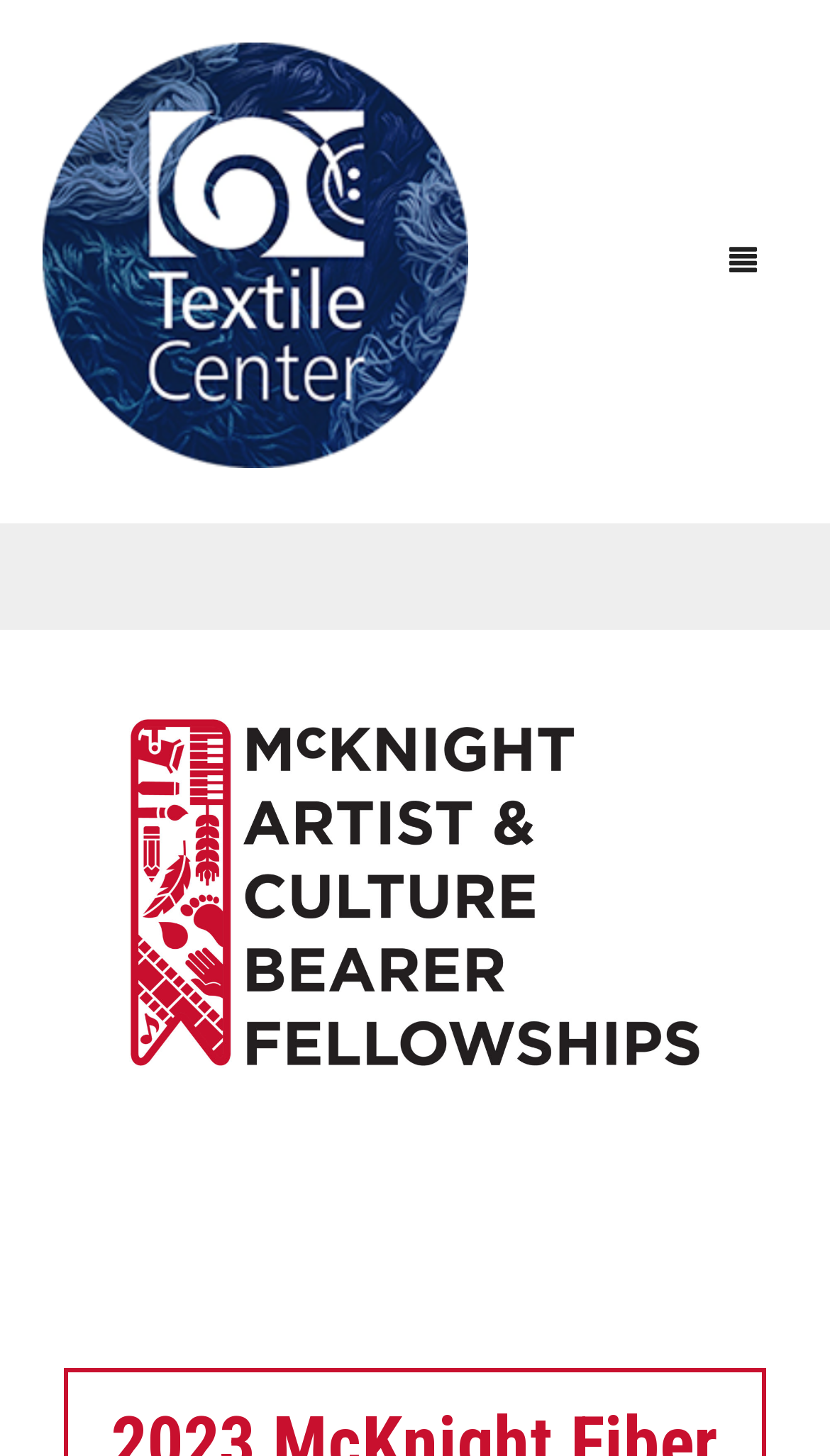What is the name of the center?
Using the image, give a concise answer in the form of a single word or short phrase.

Textile Center